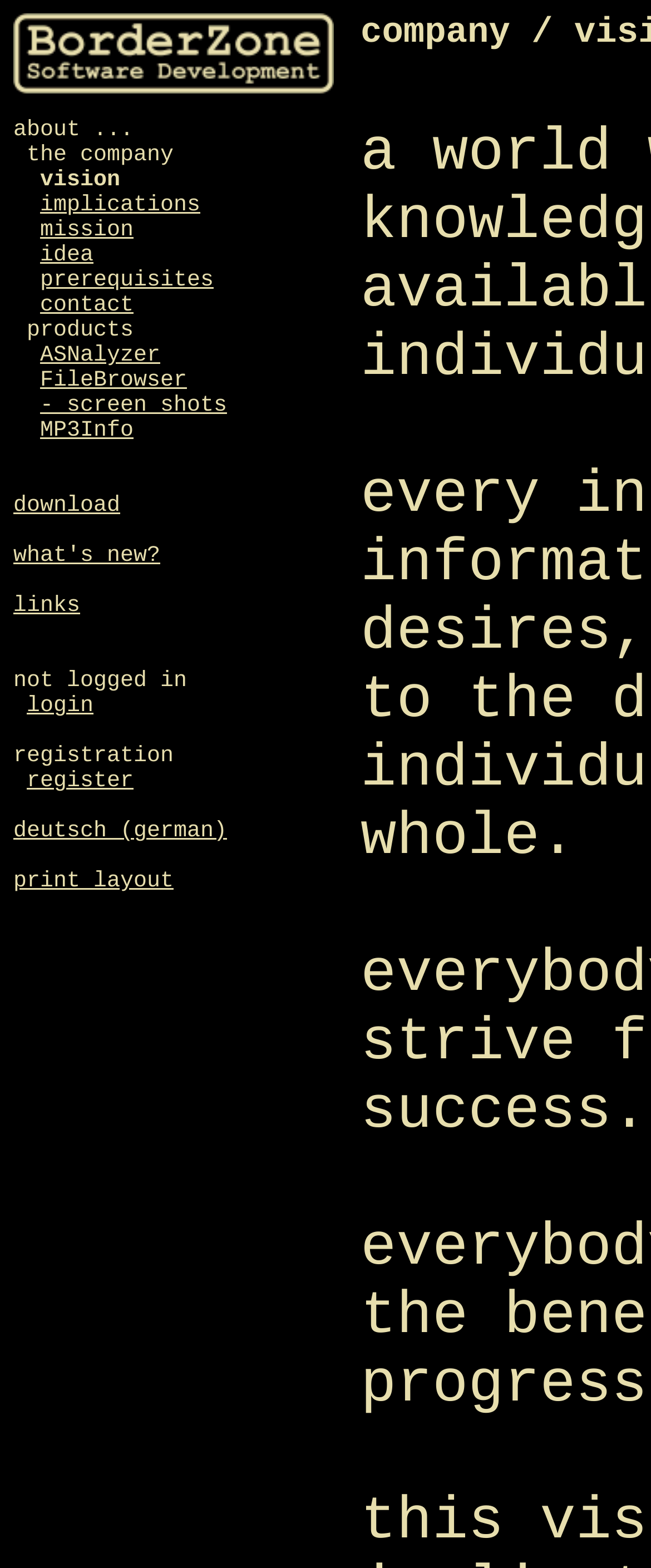Provide a brief response in the form of a single word or phrase:
How can a user login to the website?

Click the 'login' link